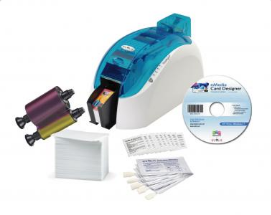Give a meticulous account of what the image depicts.

The image showcases a compact ID card printer from Evolis, highlighted in a vibrant blue and white design, which is part of a printing system that emphasizes high-quality output. Surrounding the printer are essential accessories for card printing: two color ribbon cartridges, a stack of blank ID cards, cleaning supplies, and a CD labeled "eMedia Card Designer," indicating the included software for designing and printing ID cards. This setup is ideal for businesses or organizations seeking to create customized membership or security cards efficiently. This image is part of a troubleshooting section, illustrating tools that contribute to optimal card printer usage, ensuring high-quality results for users seeking to address their printing needs.